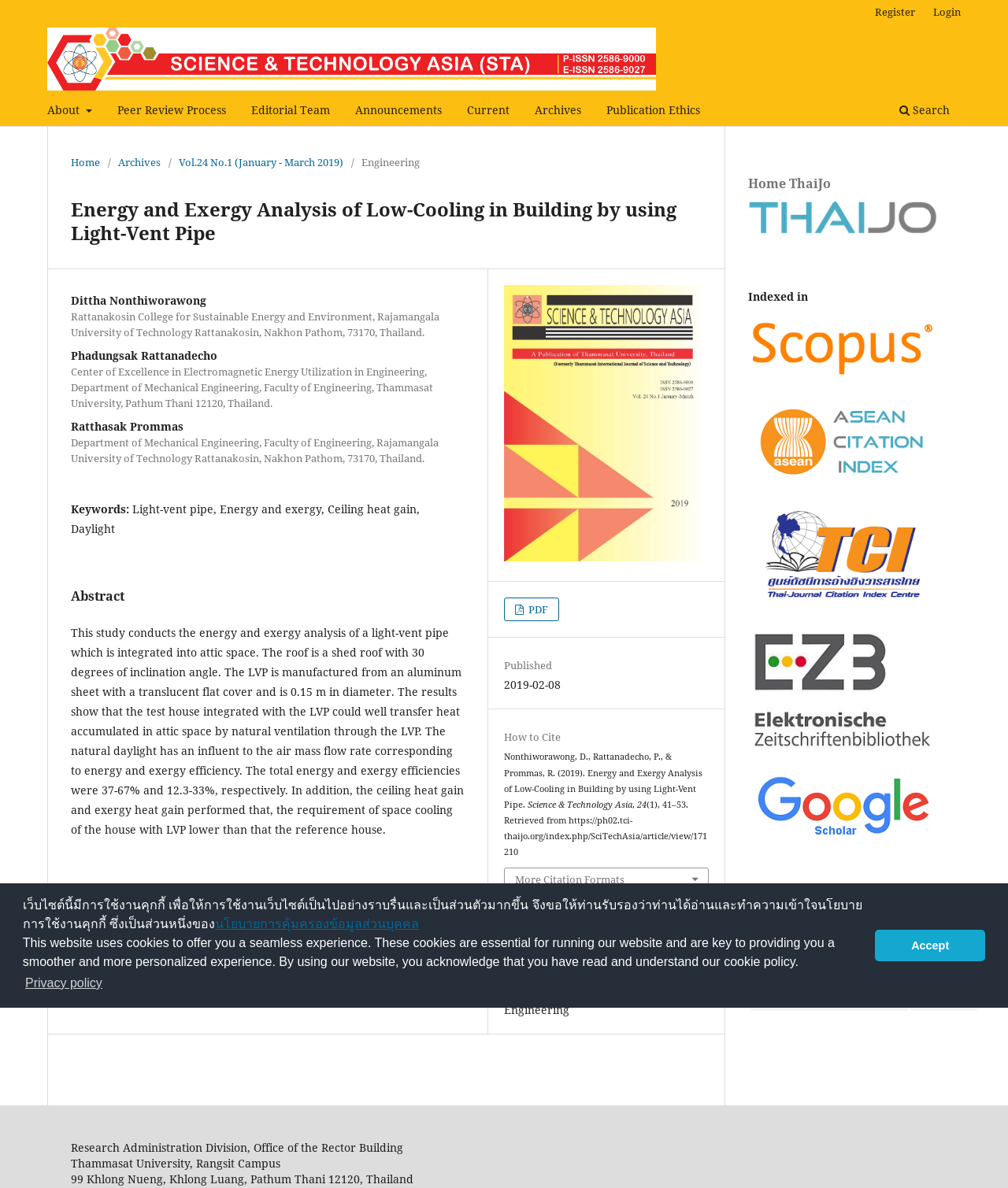Identify the bounding box coordinates of the region that needs to be clicked to carry out this instruction: "view article". Provide these coordinates as four float numbers ranging from 0 to 1, i.e., [left, top, right, bottom].

[0.07, 0.166, 0.695, 0.871]